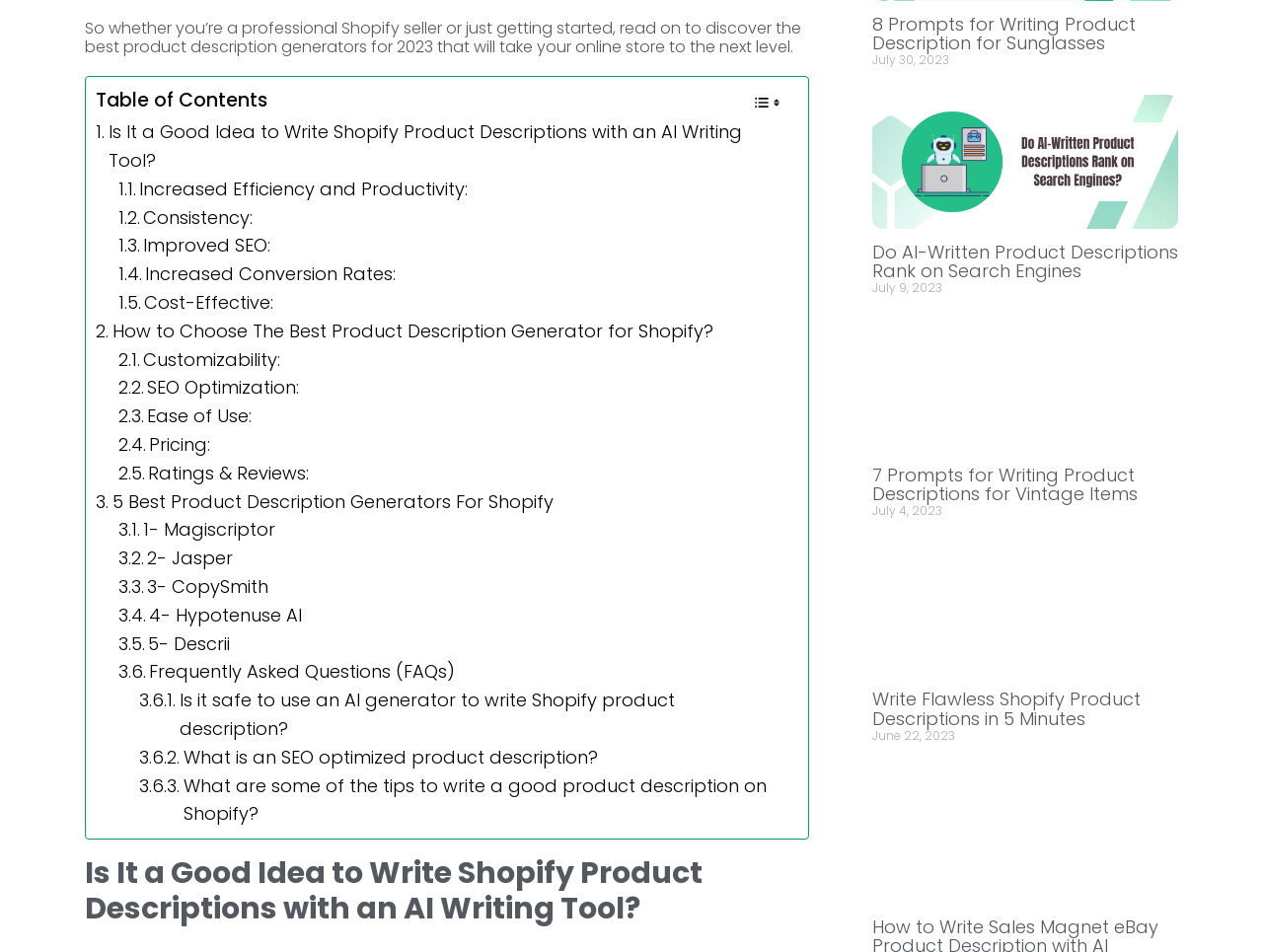Can you find the bounding box coordinates for the element to click on to achieve the instruction: "View the article about Write Flawless Shopify Product Descriptions in 5 Minutes"?

[0.691, 0.573, 0.933, 0.71]